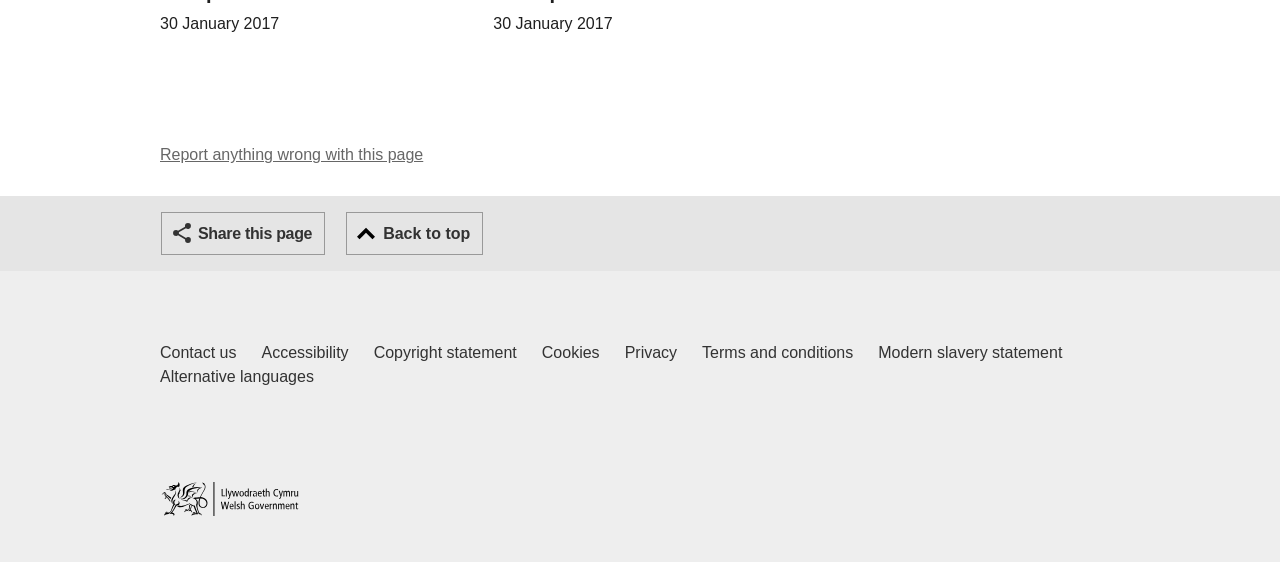Find the bounding box coordinates for the element that must be clicked to complete the instruction: "Report anything wrong with this page". The coordinates should be four float numbers between 0 and 1, indicated as [left, top, right, bottom].

[0.125, 0.26, 0.331, 0.291]